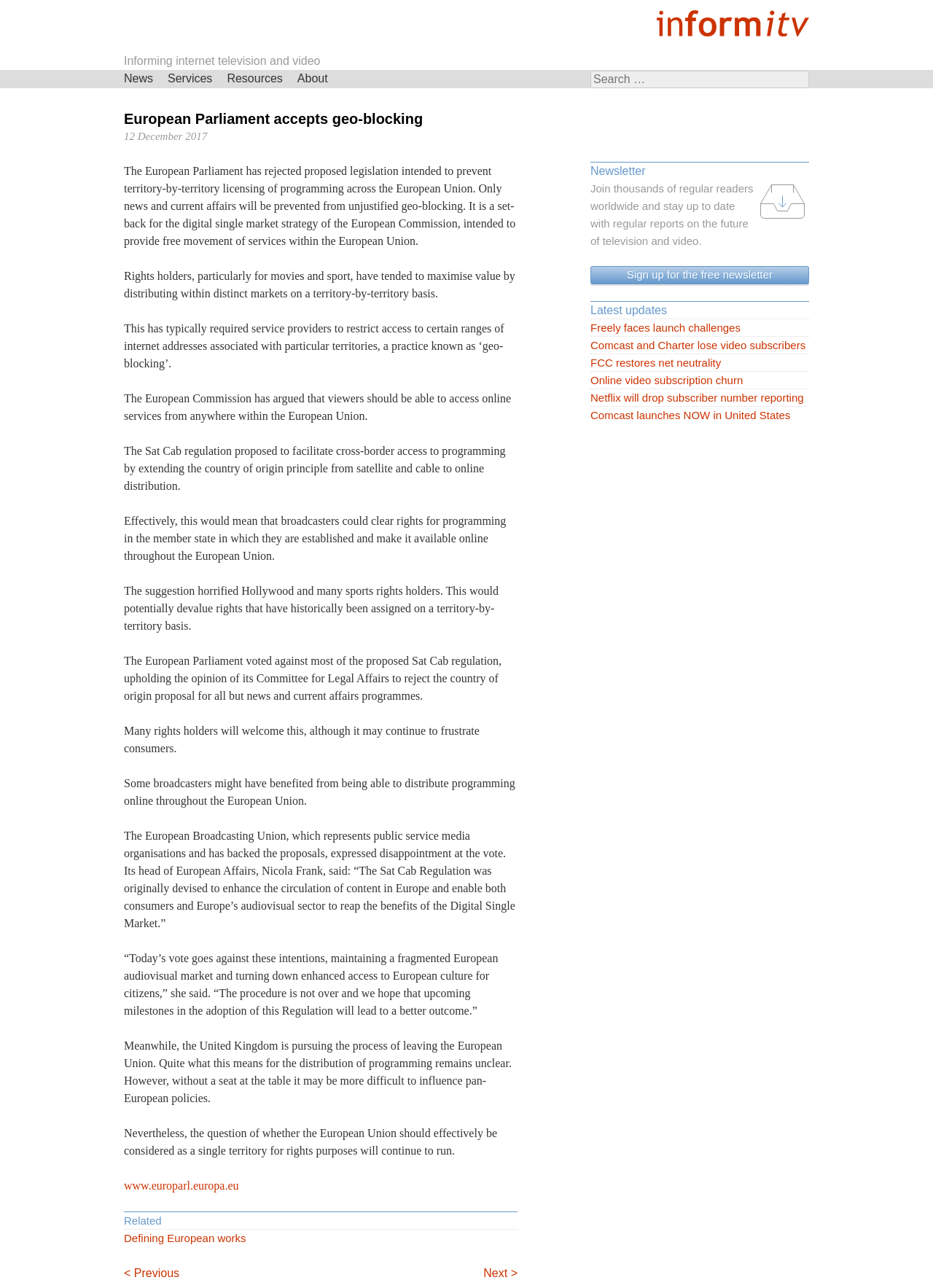Find the bounding box coordinates of the clickable area that will achieve the following instruction: "Search for something".

[0.633, 0.054, 0.867, 0.069]